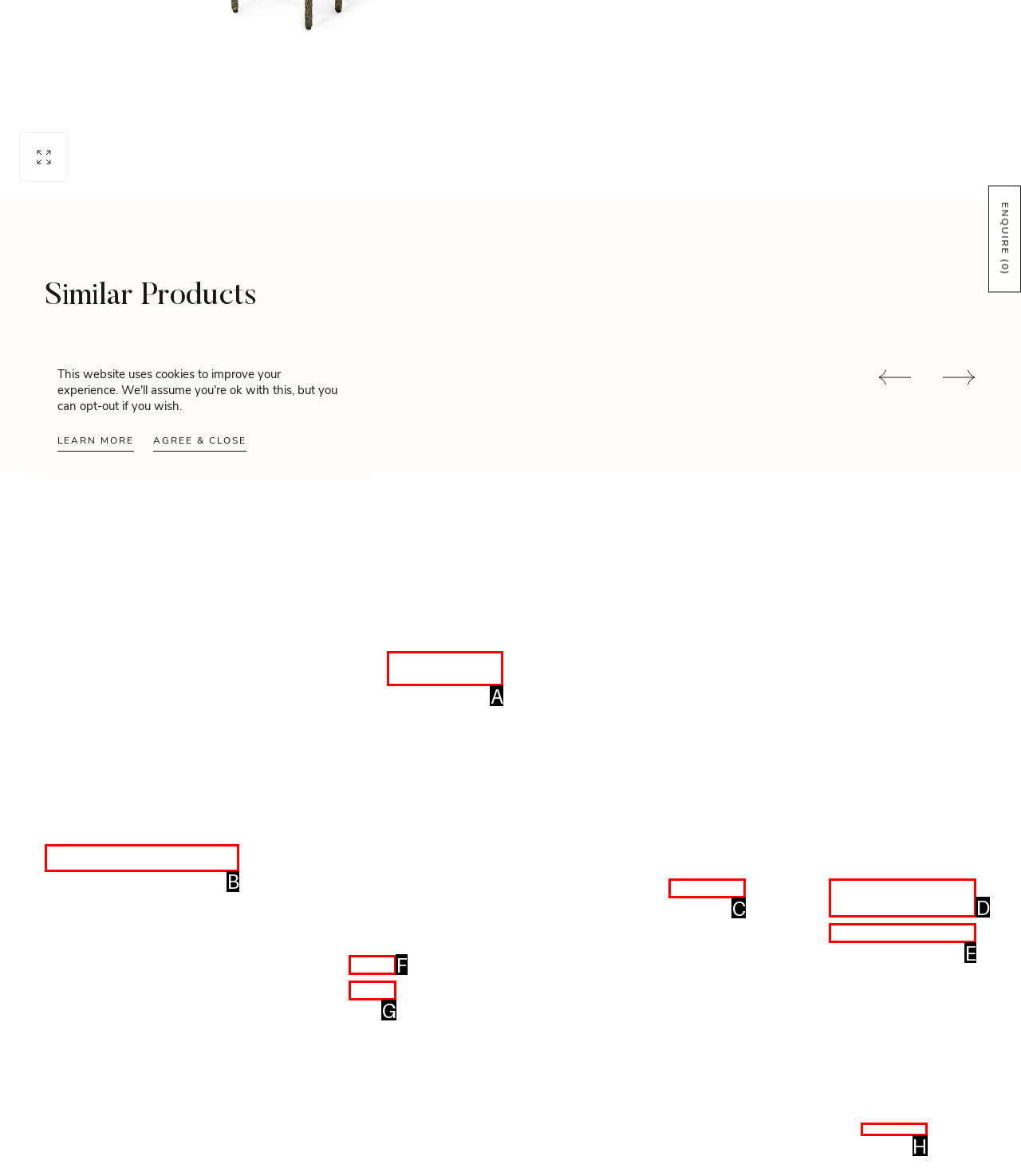Using the description: Jonathan Grilli
Identify the letter of the corresponding UI element from the choices available.

None